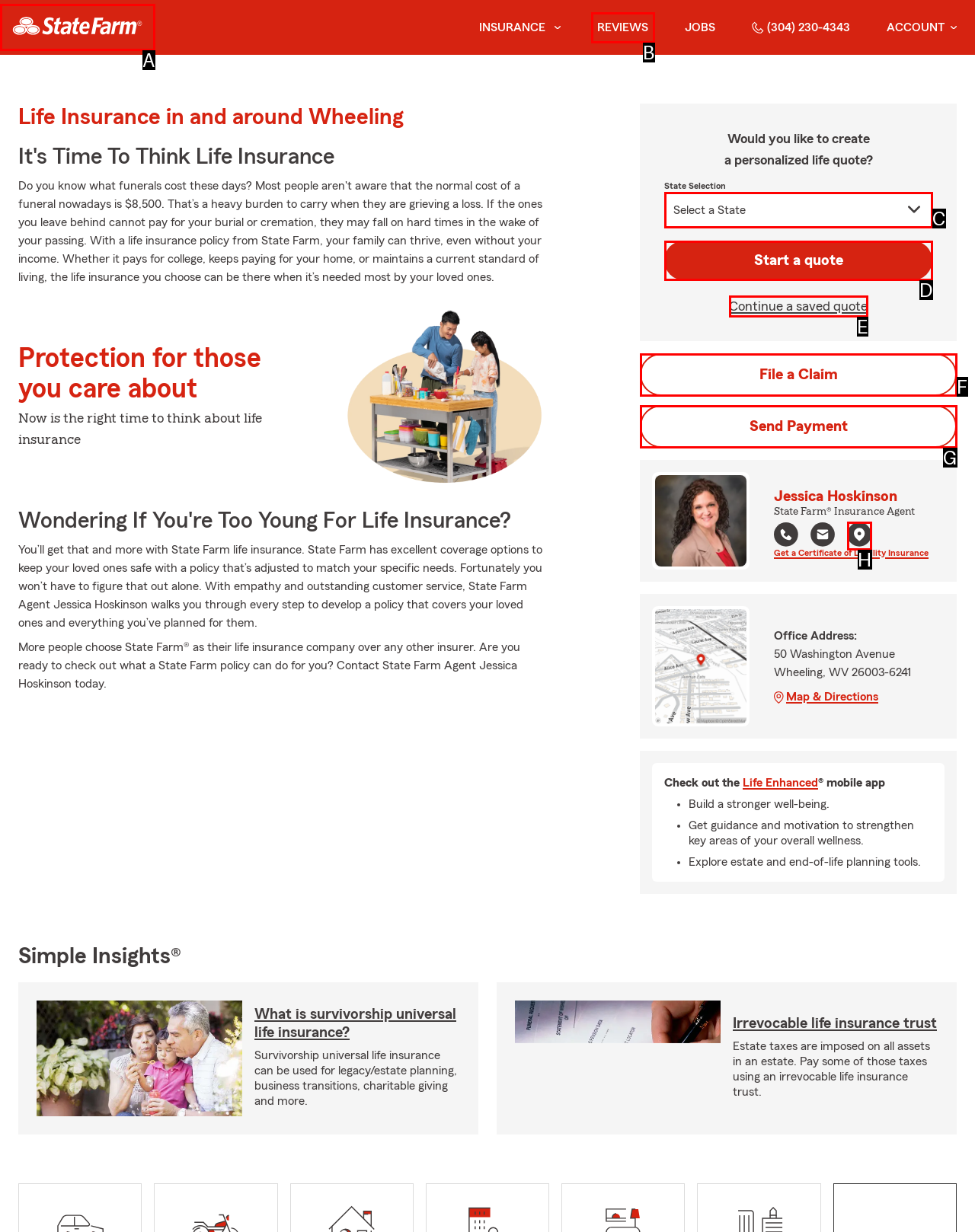Based on the element described as: parent_node: INSURANCE aria-label="state farm logo"
Find and respond with the letter of the correct UI element.

A